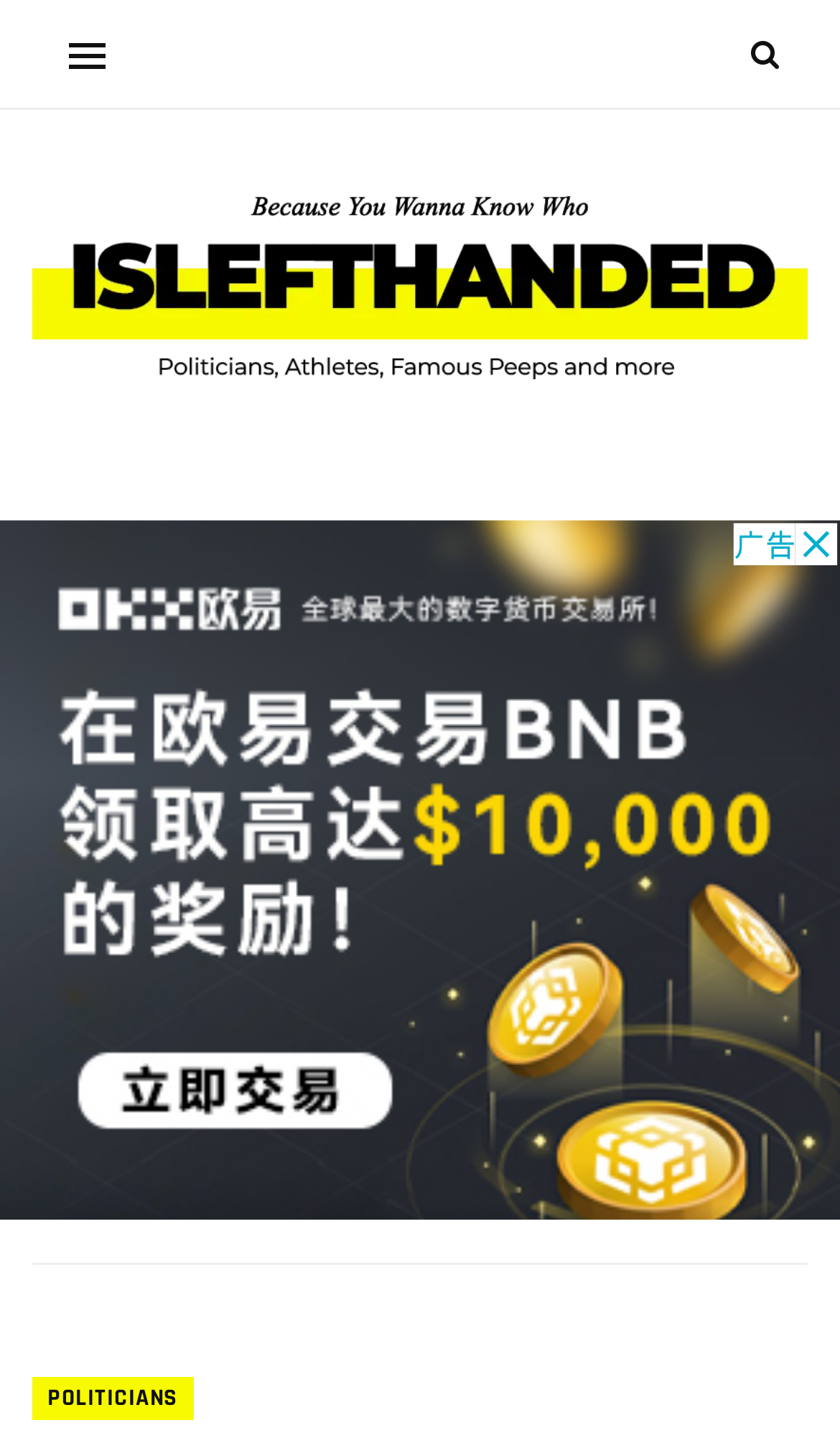Please determine the bounding box coordinates, formatted as (top-left x, top-left y, bottom-right x, bottom-right y), with all values as floating point numbers between 0 and 1. Identify the bounding box of the region described as: aria-label="Advertisement" name="aswift_1" title="Advertisement"

[0.0, 0.361, 1.0, 0.848]